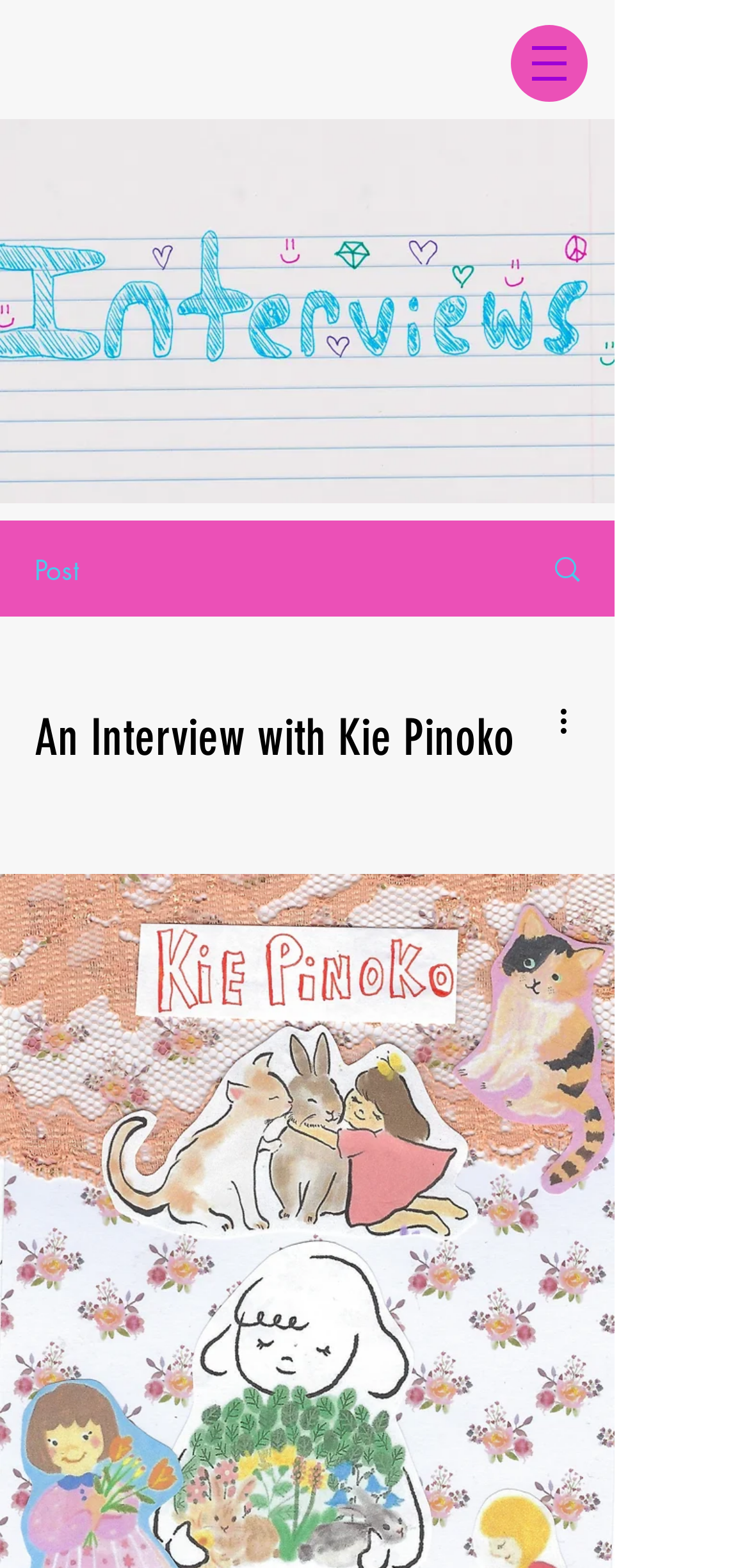Please answer the following question as detailed as possible based on the image: 
Is the post part of a menu?

I saw a button with a popup menu, which implies that the post is part of a menu or a dropdown list.